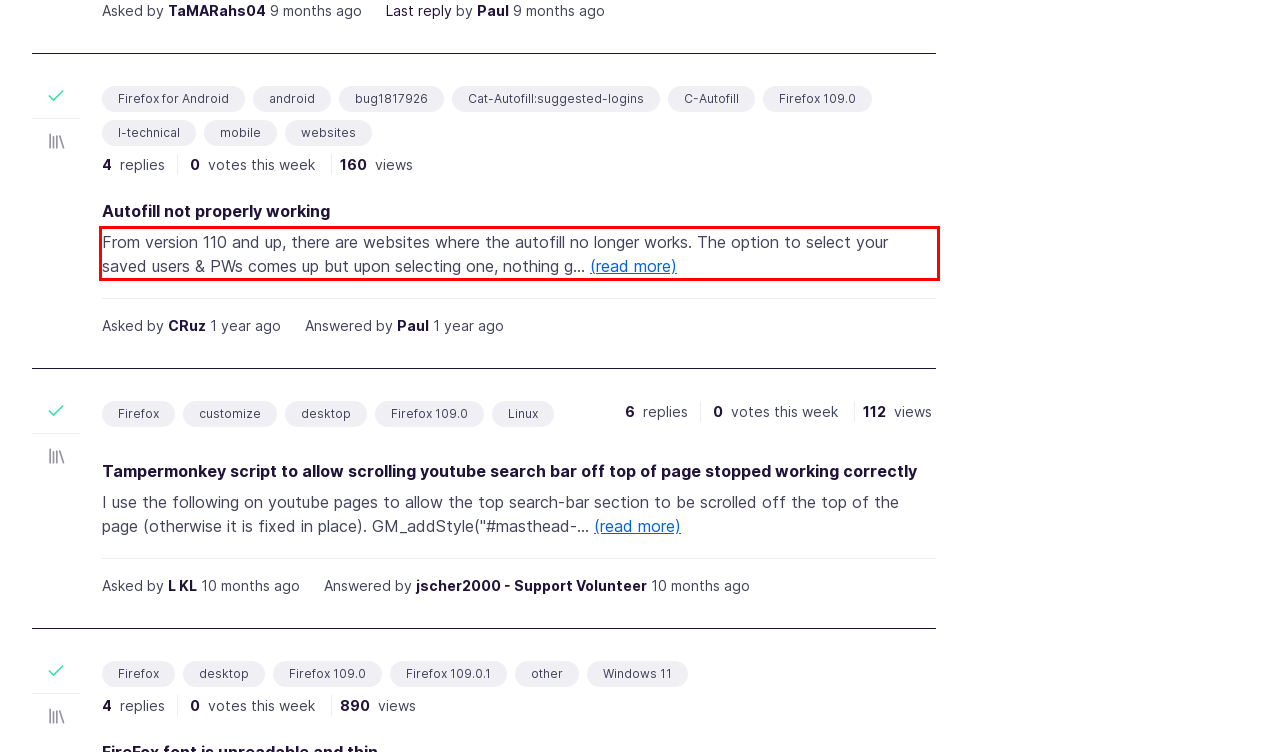Please identify and extract the text from the UI element that is surrounded by a red bounding box in the provided webpage screenshot.

From version 110 and up, there are websites where the autofill no longer works. The option to select your saved users & PWs comes up but upon selecting one, nothing g… (read more)